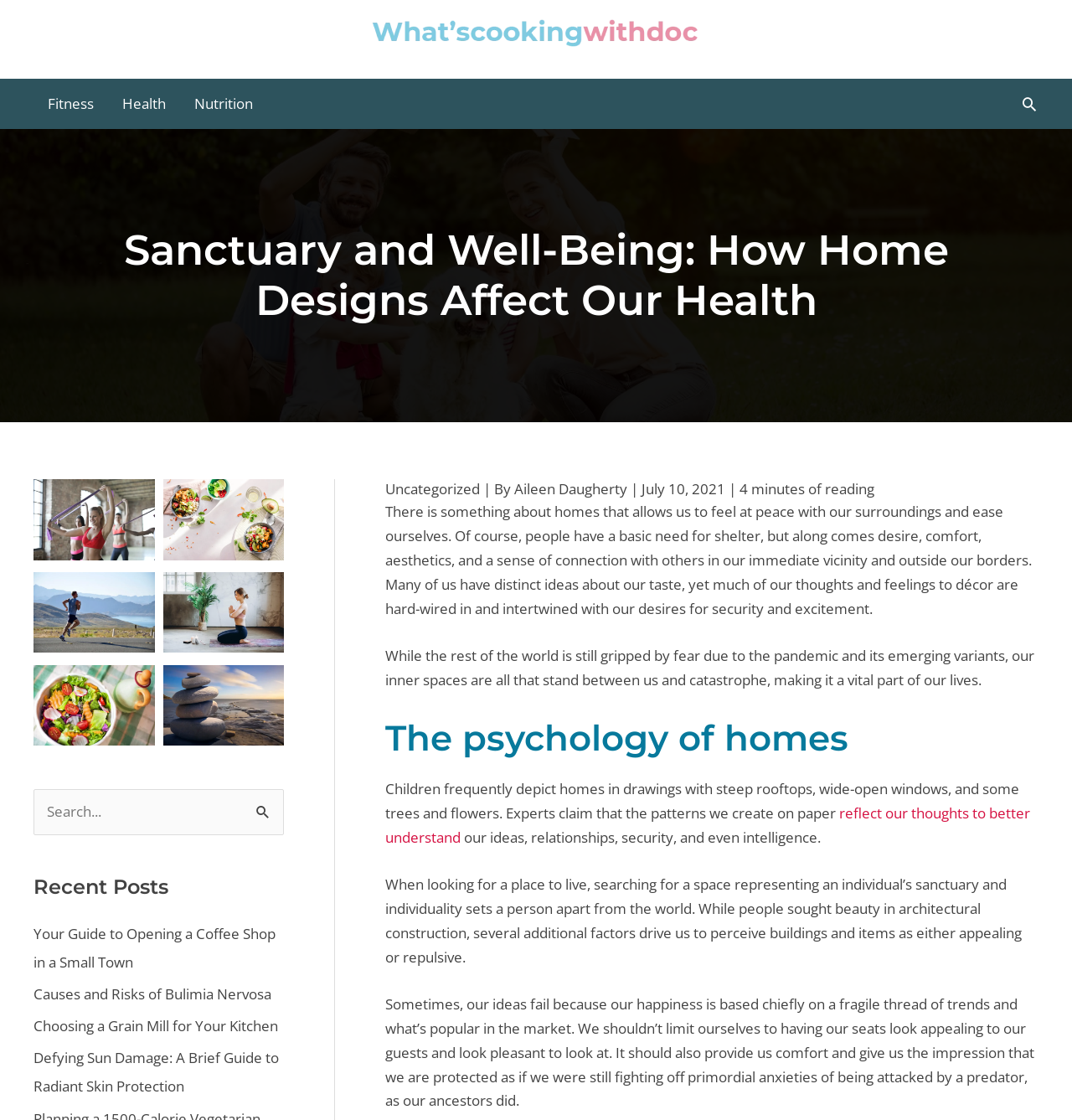Could you locate the bounding box coordinates for the section that should be clicked to accomplish this task: "Read the 'Recent Posts'".

[0.031, 0.781, 0.265, 0.803]